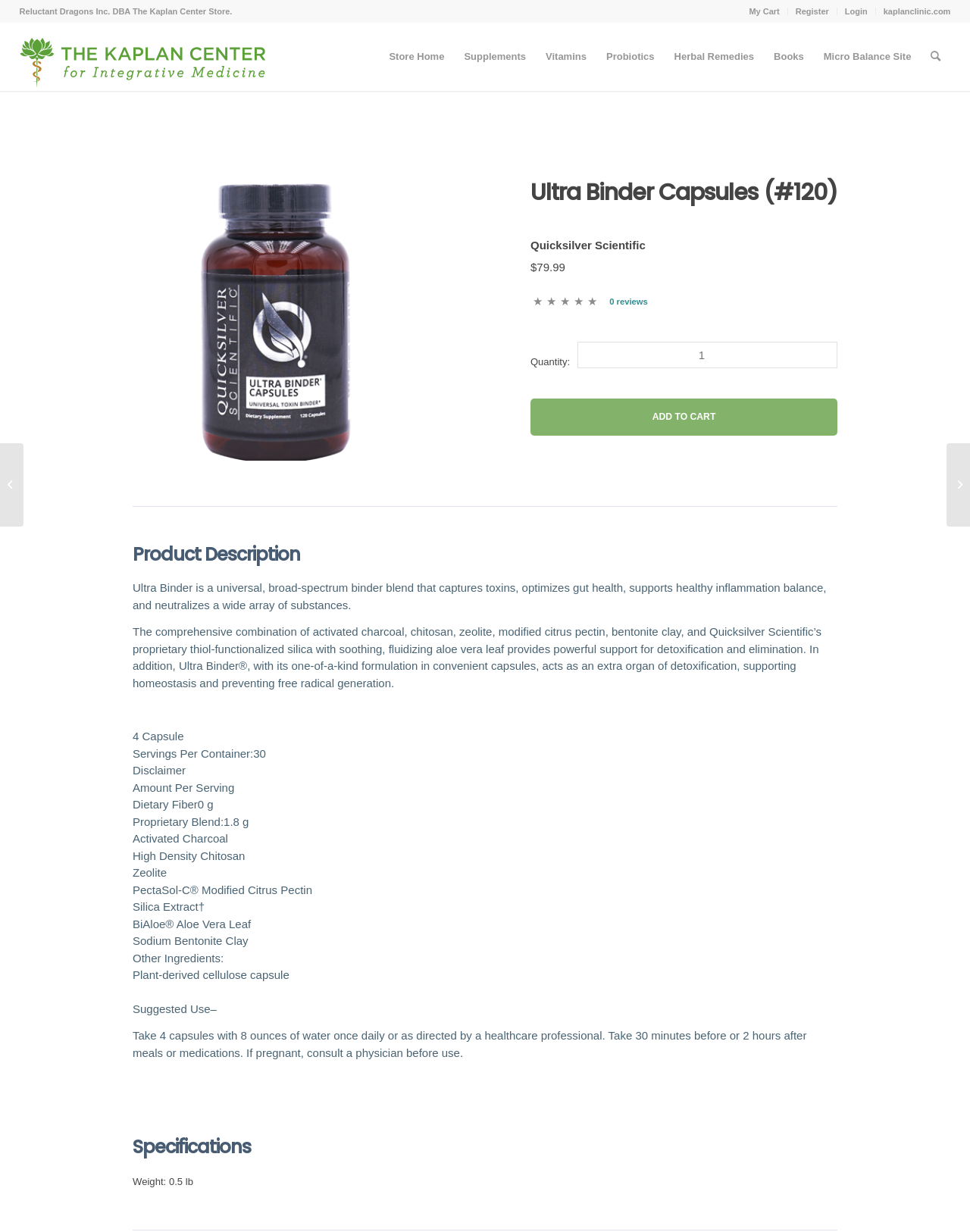How many servings are in the product?
Answer the question using a single word or phrase, according to the image.

30